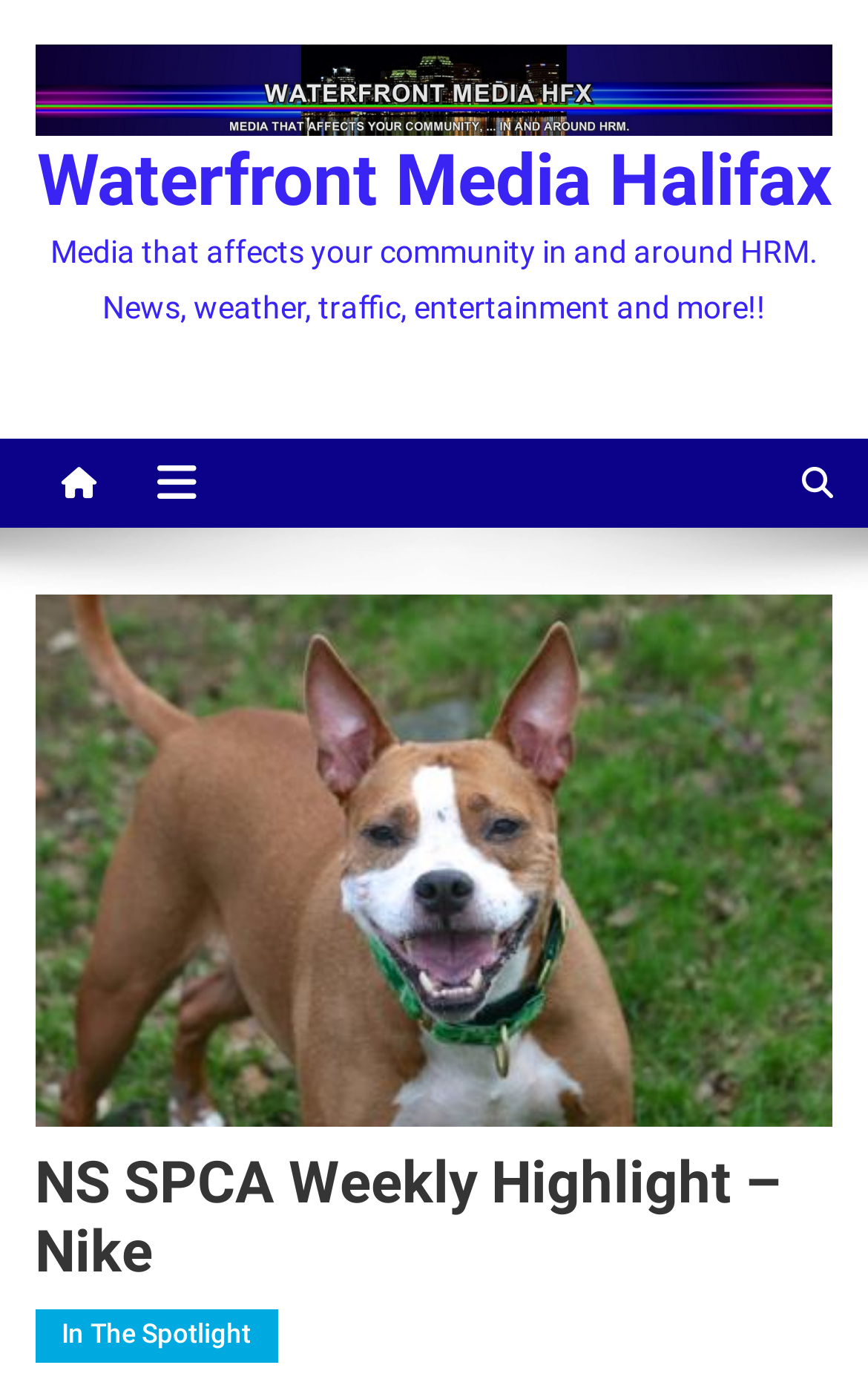Give a detailed account of the webpage's layout and content.

The webpage is about the NS SPCA Weekly Highlight, specifically featuring Nike. At the top, there is a logo of Waterfront Media Halifax, which is an image linked to the website, positioned at the top-left corner of the page. Below the logo, there is a text describing the media outlet, stating that it affects the community in and around HRM, covering news, weather, traffic, entertainment, and more.

To the right of the logo, there are three social media icons, represented by Unicode characters, which are links to the media outlet's social media profiles. The first icon is positioned at the top, followed by the second icon to its right, and the third icon is located at the top-right corner of the page.

Below the social media icons, there is a heading that reads "NS SPCA Weekly Highlight – Nike", which is the main title of the webpage. This heading is positioned at the top-center of the page.

At the very bottom of the page, there is a link titled "In The Spotlight", which is positioned at the bottom-left corner of the page.